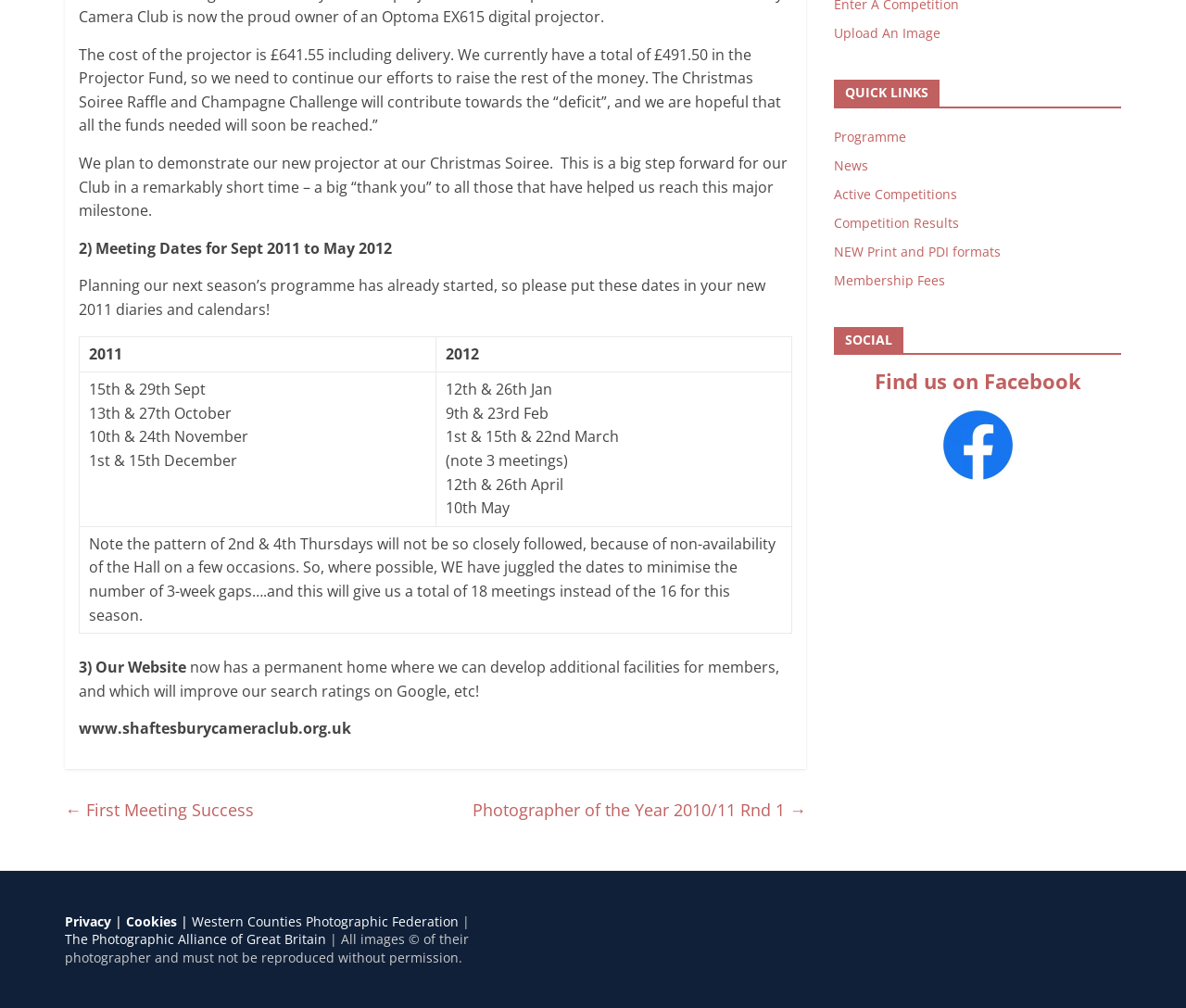Identify and provide the bounding box for the element described by: "Upload An Image".

[0.703, 0.024, 0.793, 0.041]